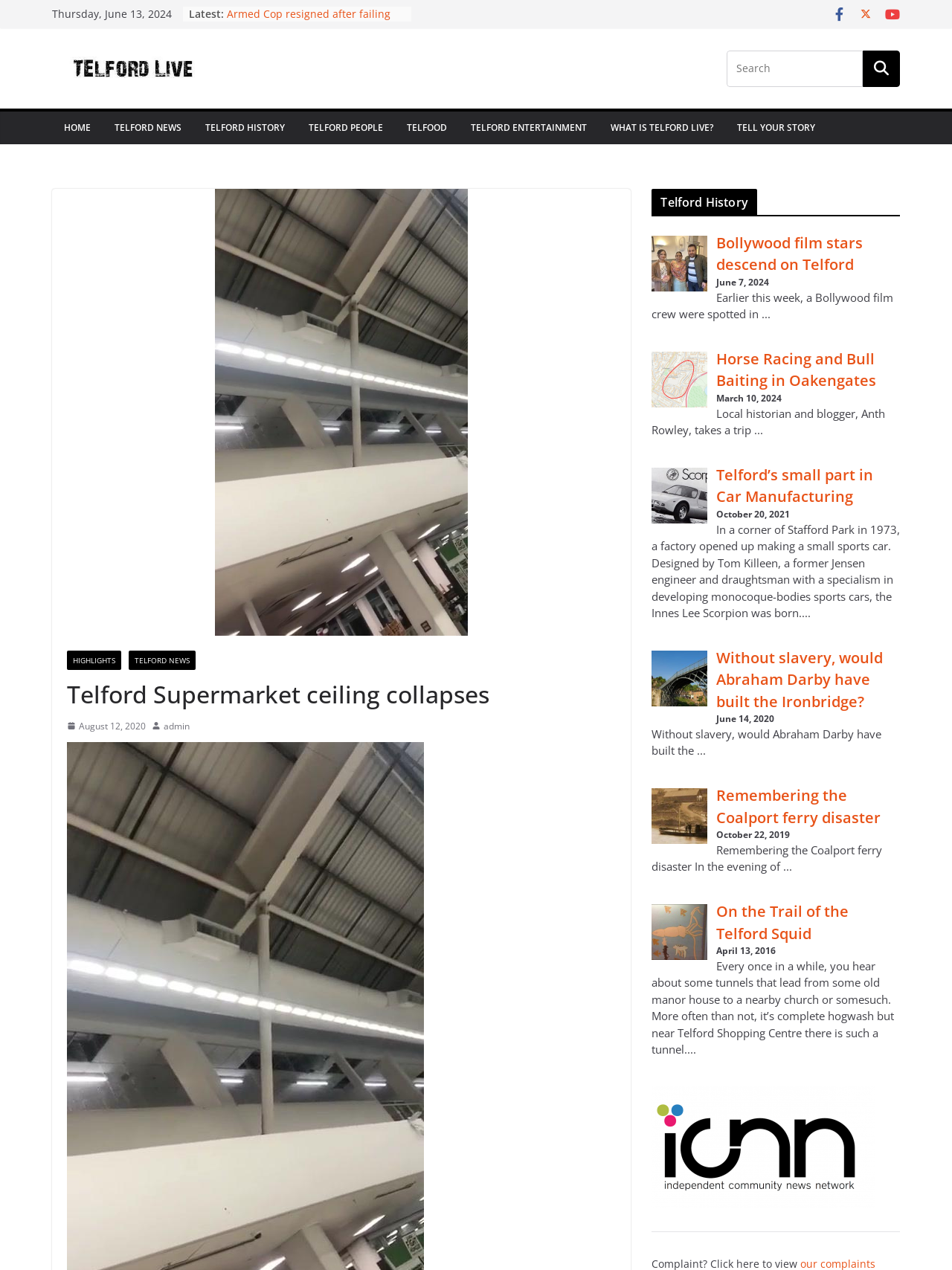Please find and generate the text of the main header of the webpage.

Telford Supermarket ceiling collapses